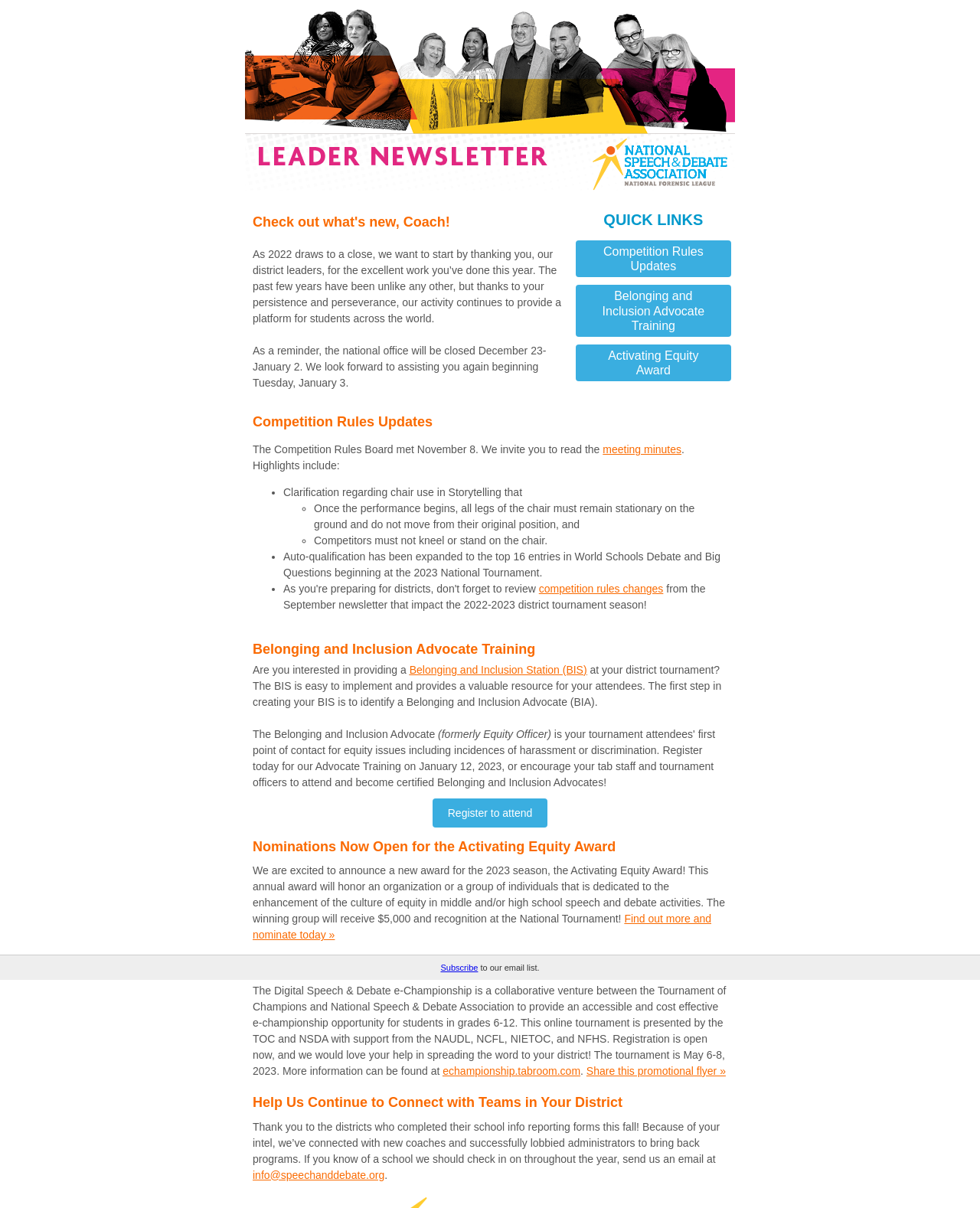What is the purpose of the Belonging and Inclusion Advocate Training?
Provide a one-word or short-phrase answer based on the image.

To provide a valuable resource for attendees